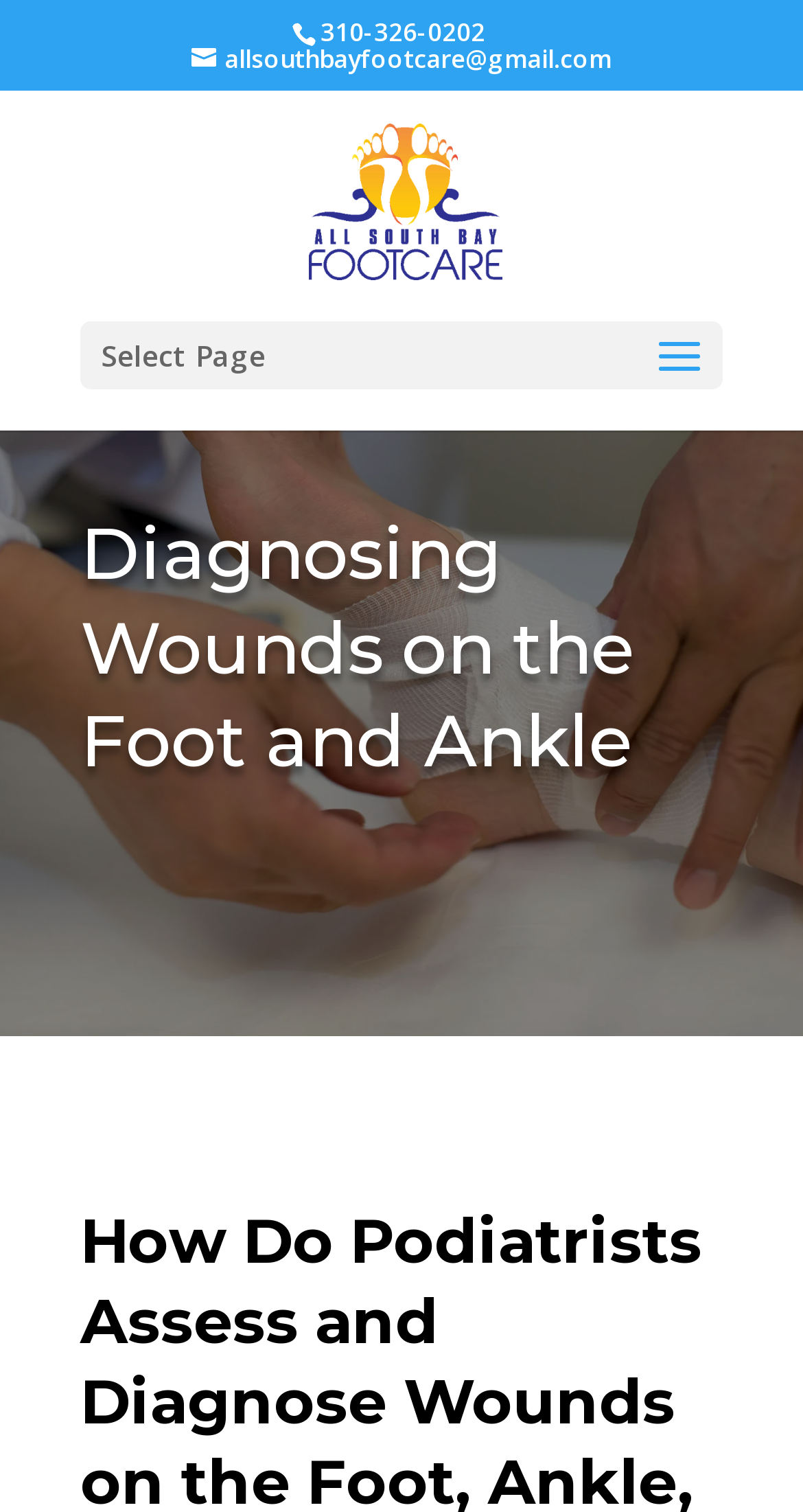Please predict the bounding box coordinates (top-left x, top-left y, bottom-right x, bottom-right y) for the UI element in the screenshot that fits the description: alt="Best Podiatrist in Torrance"

[0.385, 0.118, 0.625, 0.144]